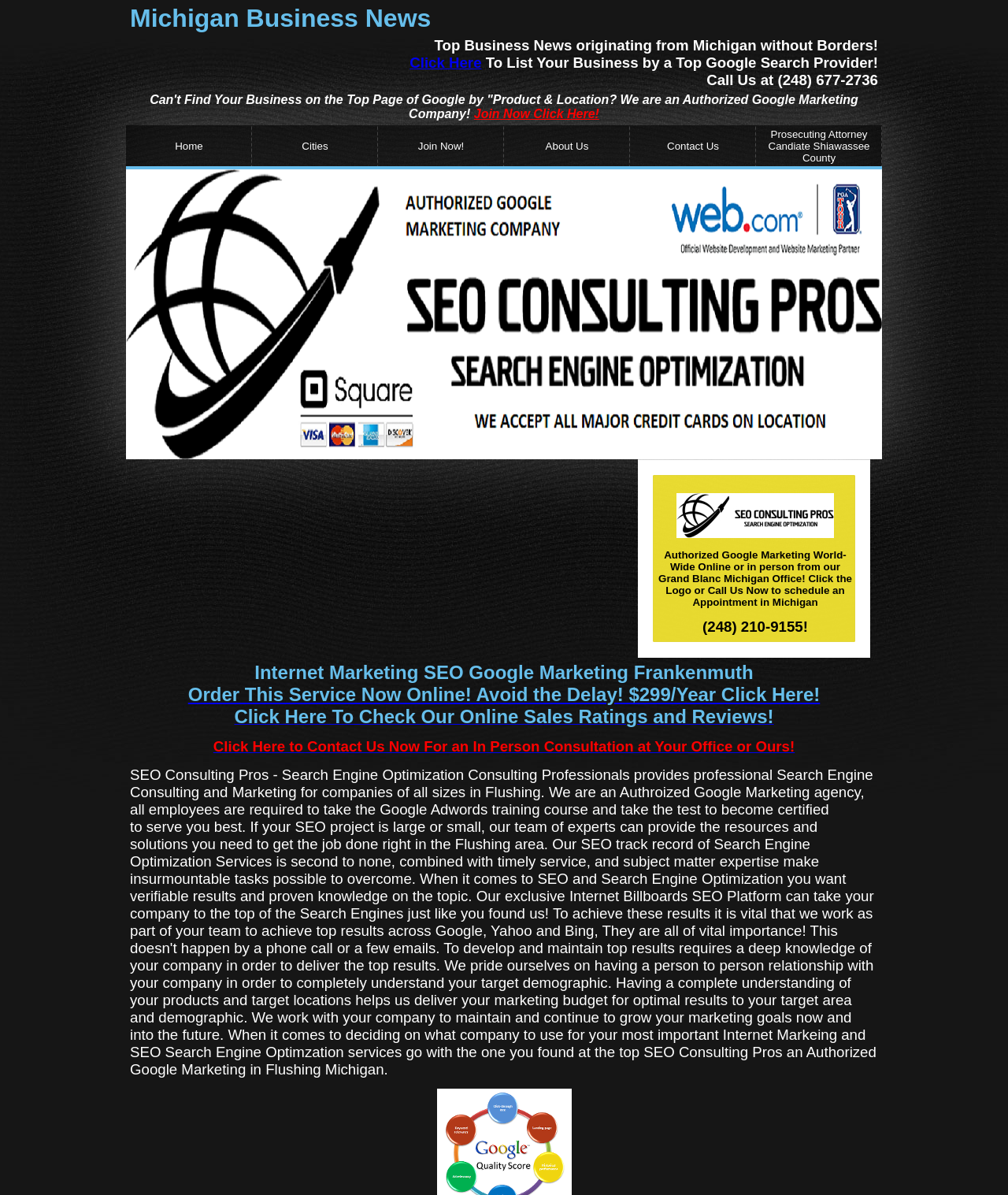Kindly determine the bounding box coordinates of the area that needs to be clicked to fulfill this instruction: "Click to list your business by a top Google search provider".

[0.478, 0.045, 0.871, 0.059]